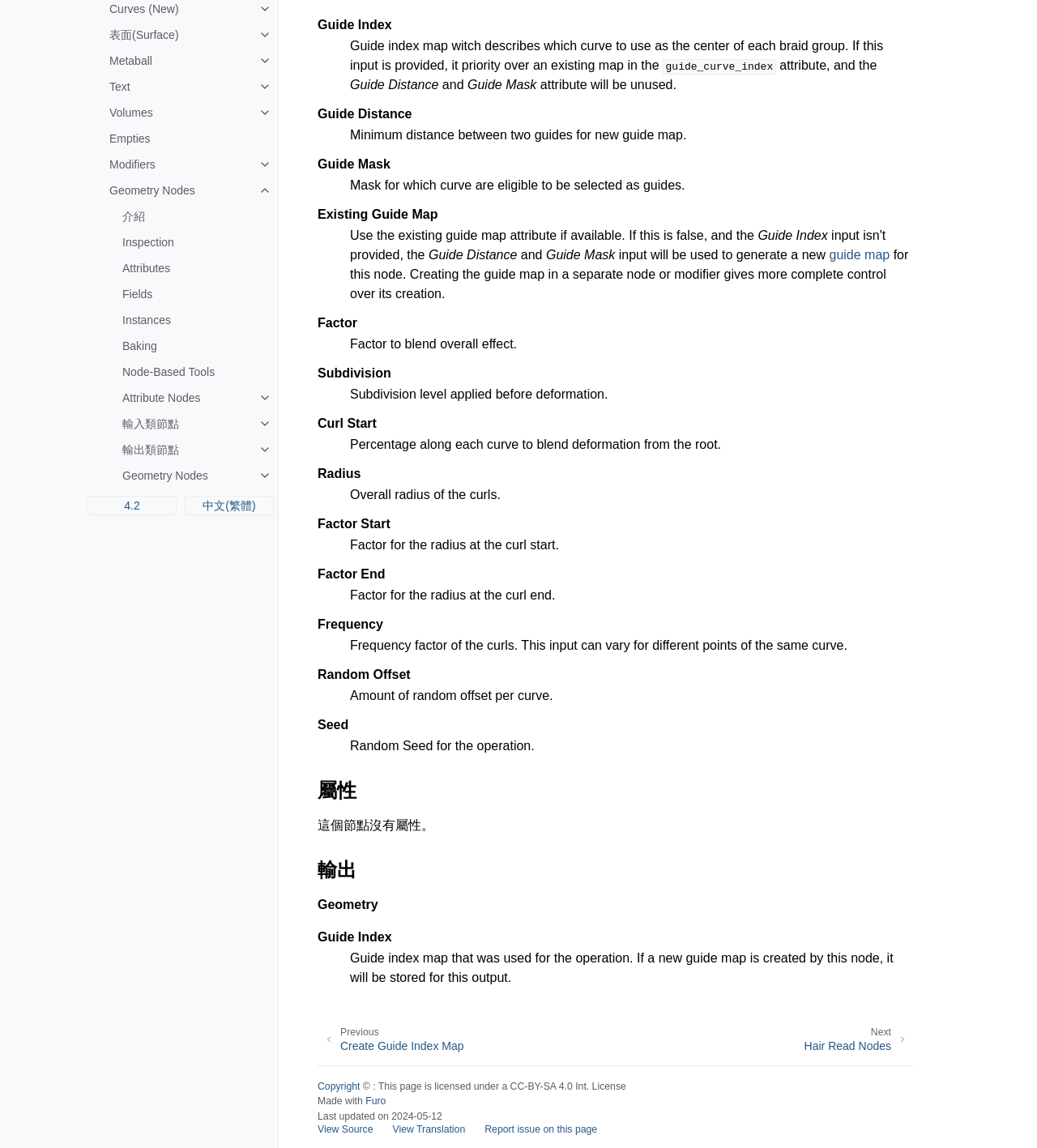Predict the bounding box of the UI element based on this description: "中文(繁體)".

[0.178, 0.432, 0.264, 0.449]